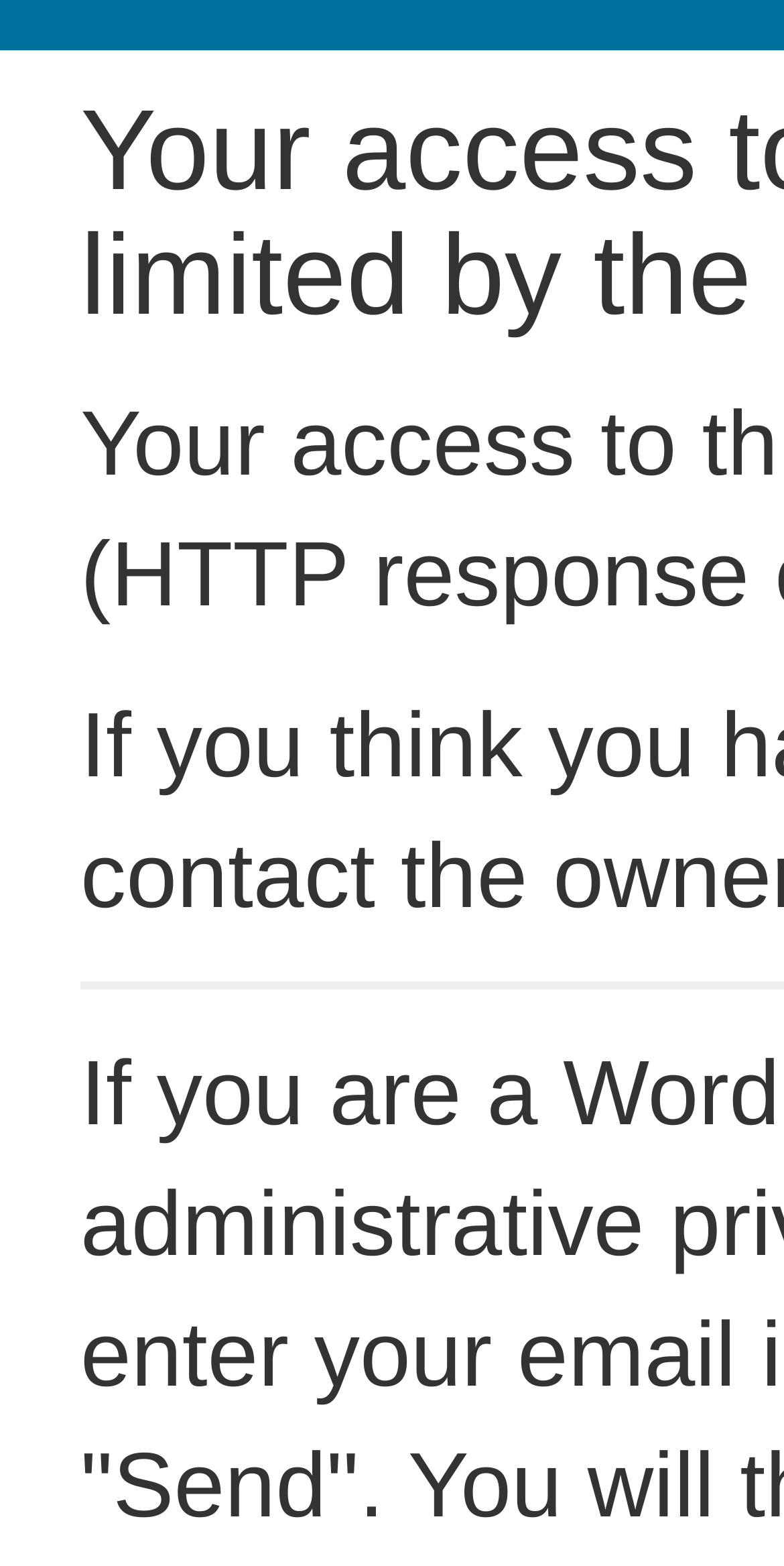Generate the text of the webpage's primary heading.

Your access to this site has been limited by the site owner